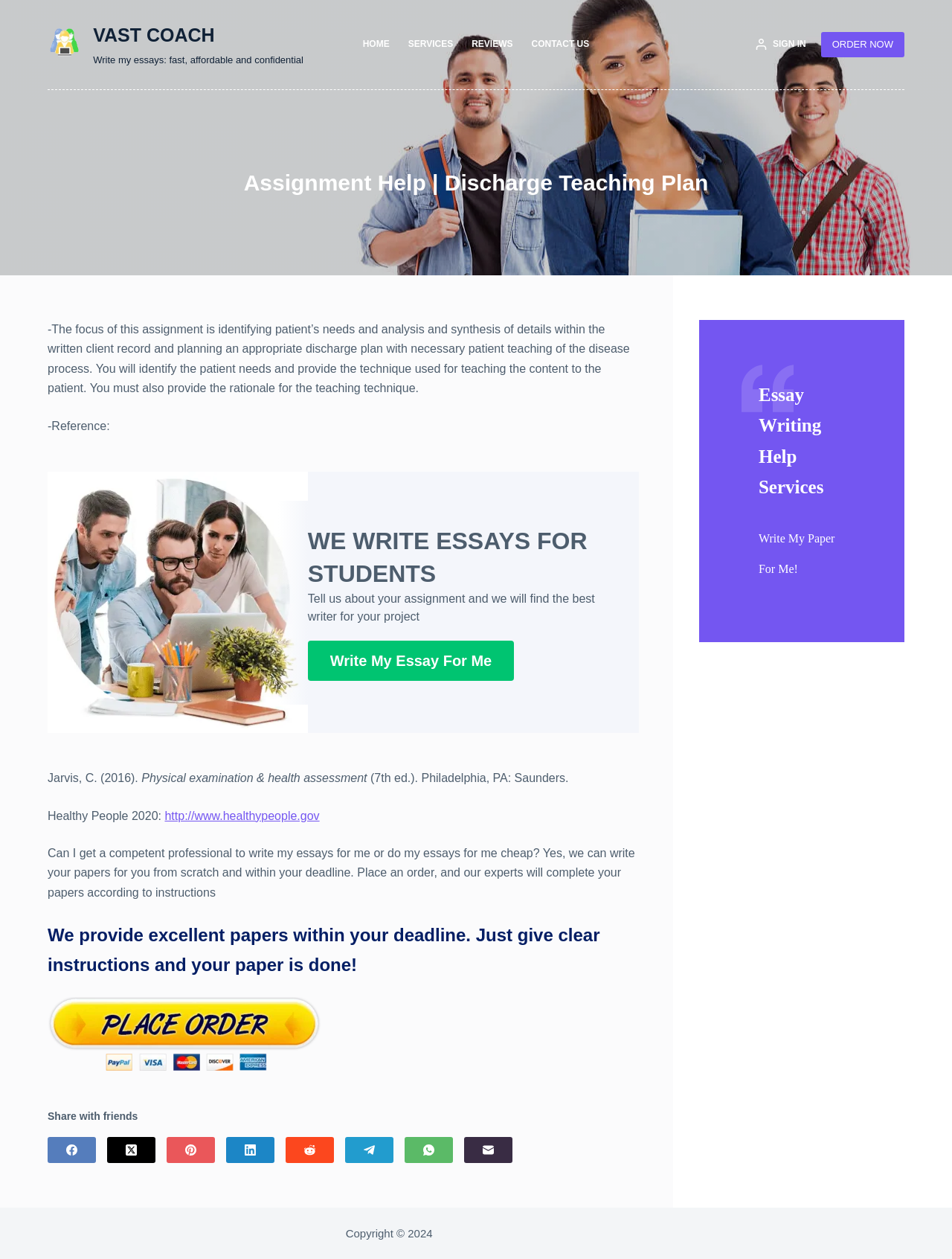Determine the title of the webpage and give its text content.

Assignment Help | Discharge Teaching Plan